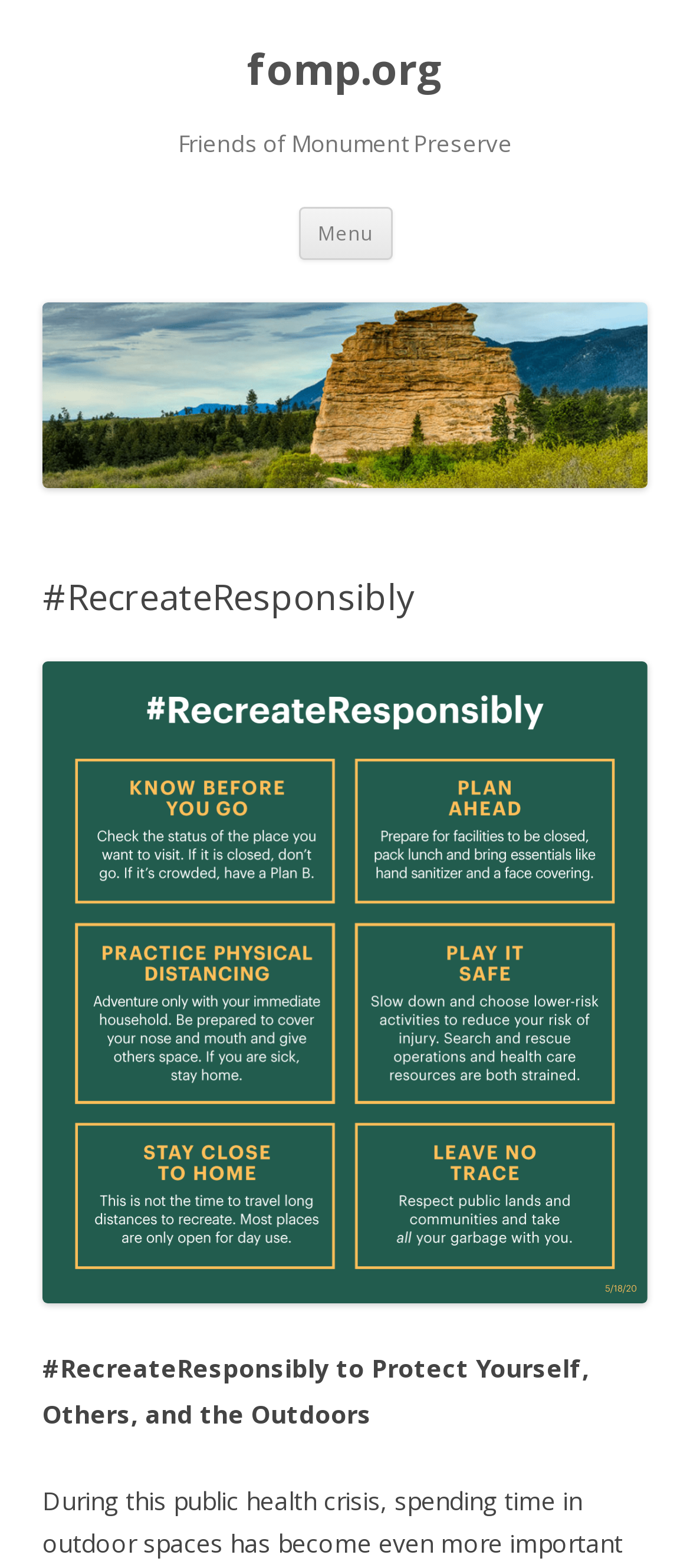Describe all the visual and textual components of the webpage comprehensively.

The webpage is about the importance of spending time outdoors during the public health crisis, with a focus on responsible recreation. At the top left of the page, there is a heading that reads "fomp.org" and a link to the same website. Below this, there is a larger heading that says "Friends of Monument Preserve". 

To the right of the "Friends of Monument Preserve" heading, there is a button labeled "Menu". Next to the button, there is a link that says "Skip to content". 

Further down the page, there is a link to "fomp.org" again, accompanied by an image with the same label. Above the image, there is a heading that reads "#RecreateResponsibly". 

Below the image, there is a figure that takes up most of the page's width. At the very bottom of the page, there is a heading that summarizes the main idea of the webpage: "#RecreateResponsibly to Protect Yourself, Others, and the Outdoors".